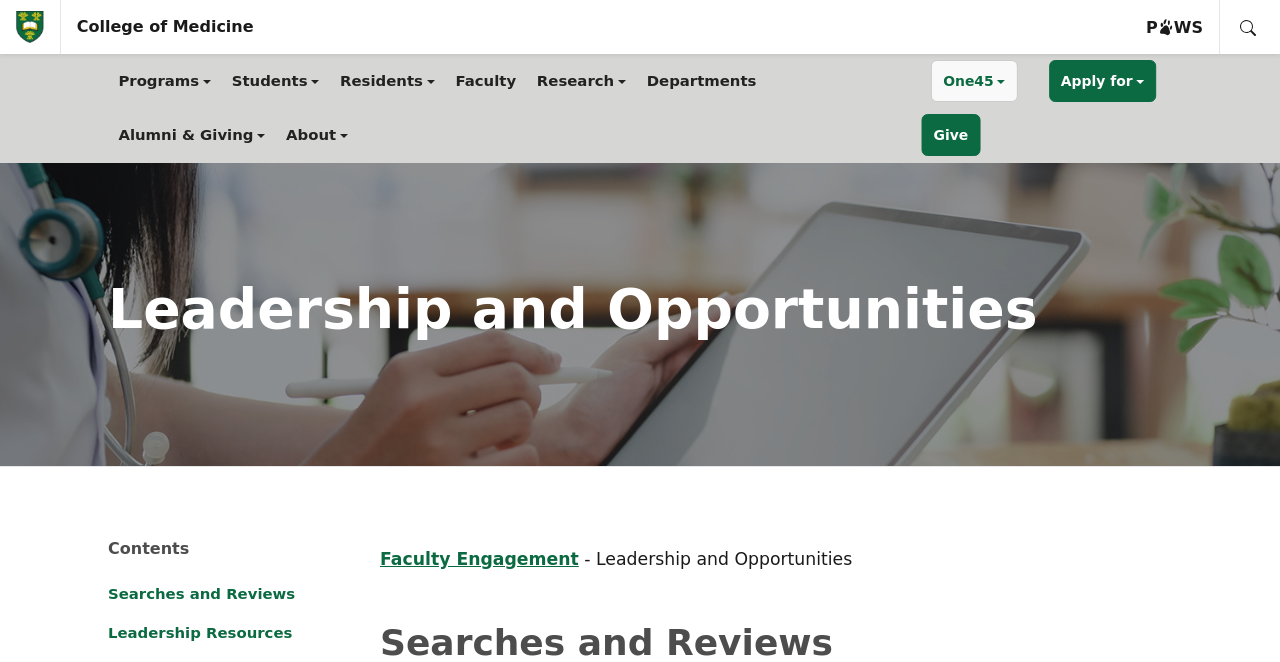Please indicate the bounding box coordinates of the element's region to be clicked to achieve the instruction: "Click One45". Provide the coordinates as four float numbers between 0 and 1, i.e., [left, top, right, bottom].

[0.727, 0.091, 0.795, 0.154]